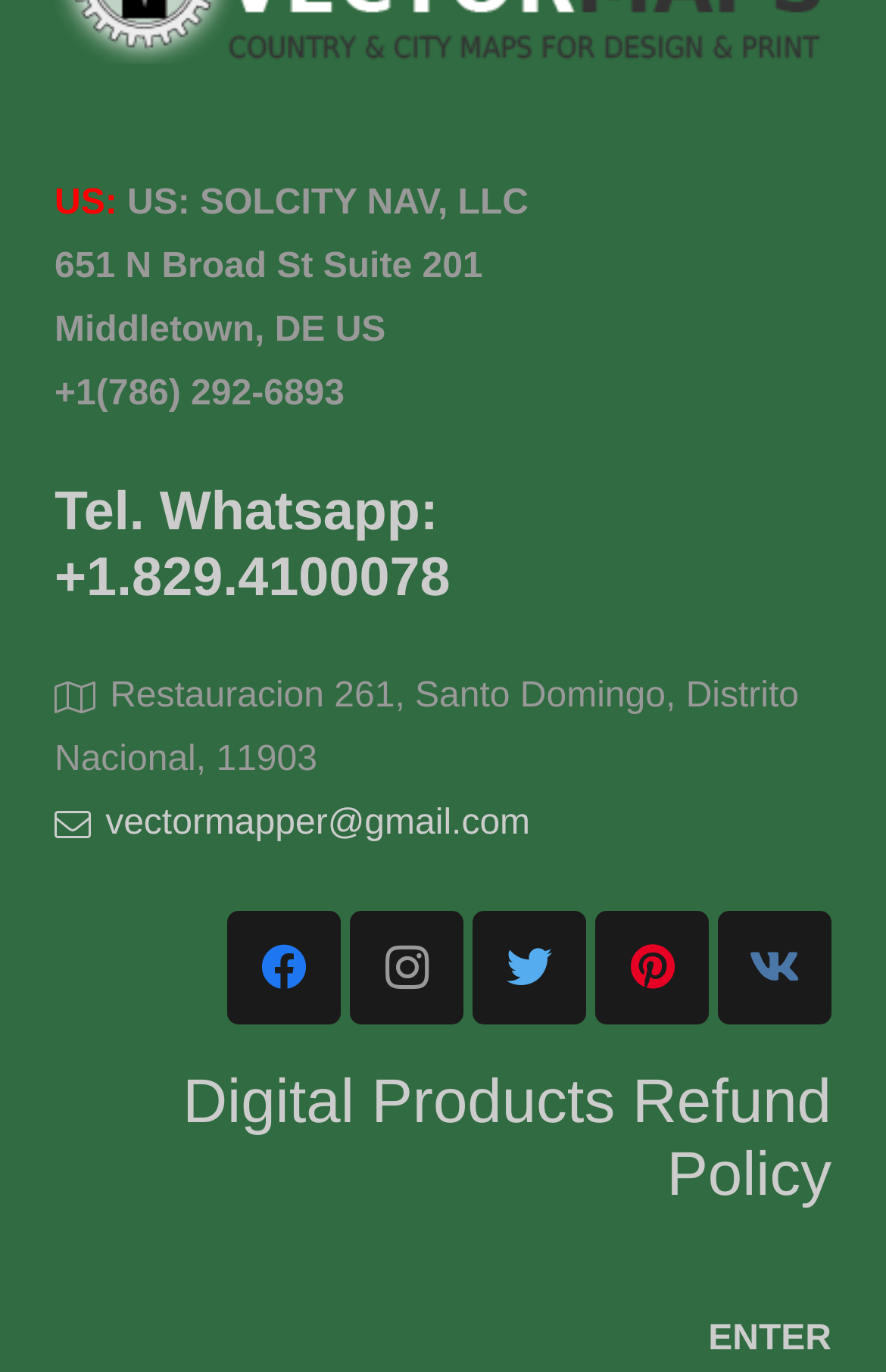Specify the bounding box coordinates of the element's region that should be clicked to achieve the following instruction: "Send an email to vectormapper". The bounding box coordinates consist of four float numbers between 0 and 1, in the format [left, top, right, bottom].

[0.062, 0.587, 0.598, 0.615]